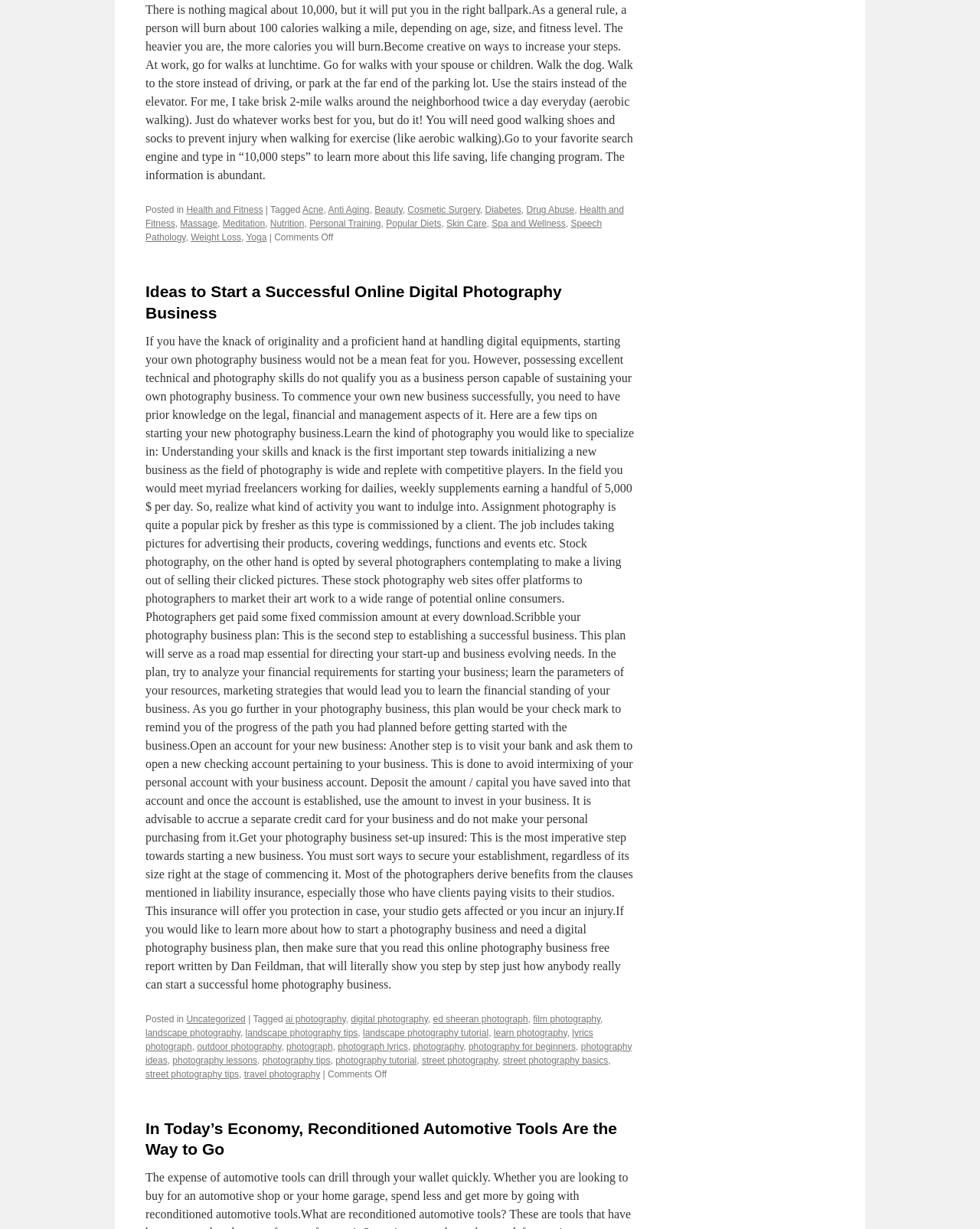Identify the bounding box for the described UI element: "photography for beginners".

[0.478, 0.847, 0.588, 0.856]